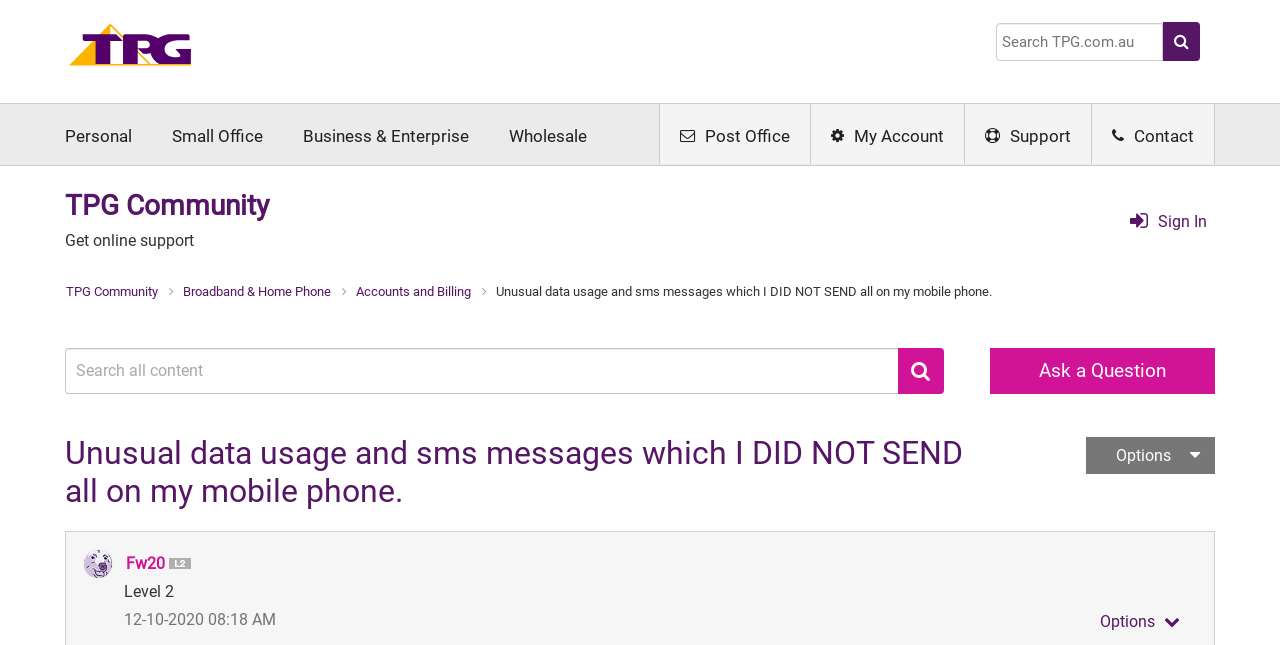Give a succinct answer to this question in a single word or phrase: 
What is the purpose of the search box?

To search the community